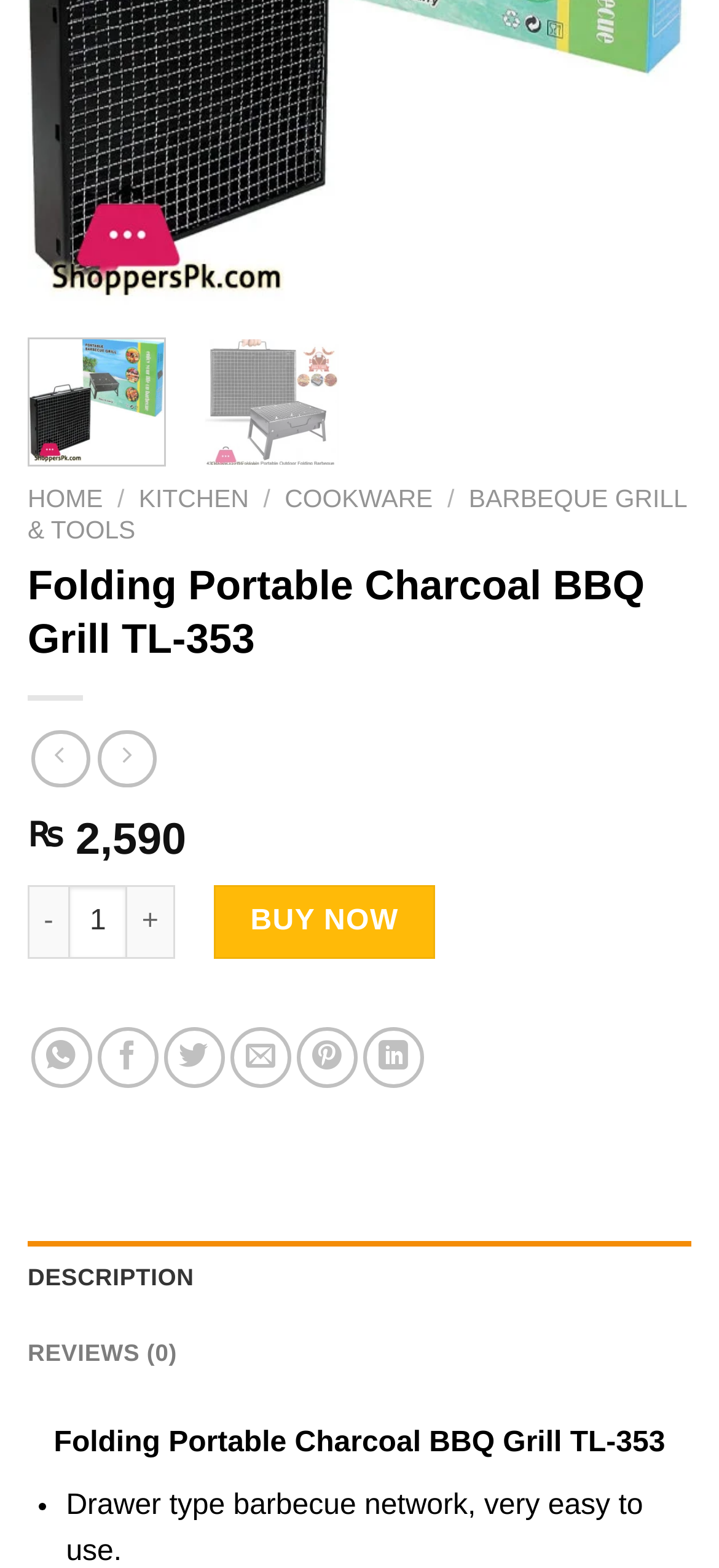Using the webpage screenshot, locate the HTML element that fits the following description and provide its bounding box: "Description".

[0.038, 0.792, 0.962, 0.839]